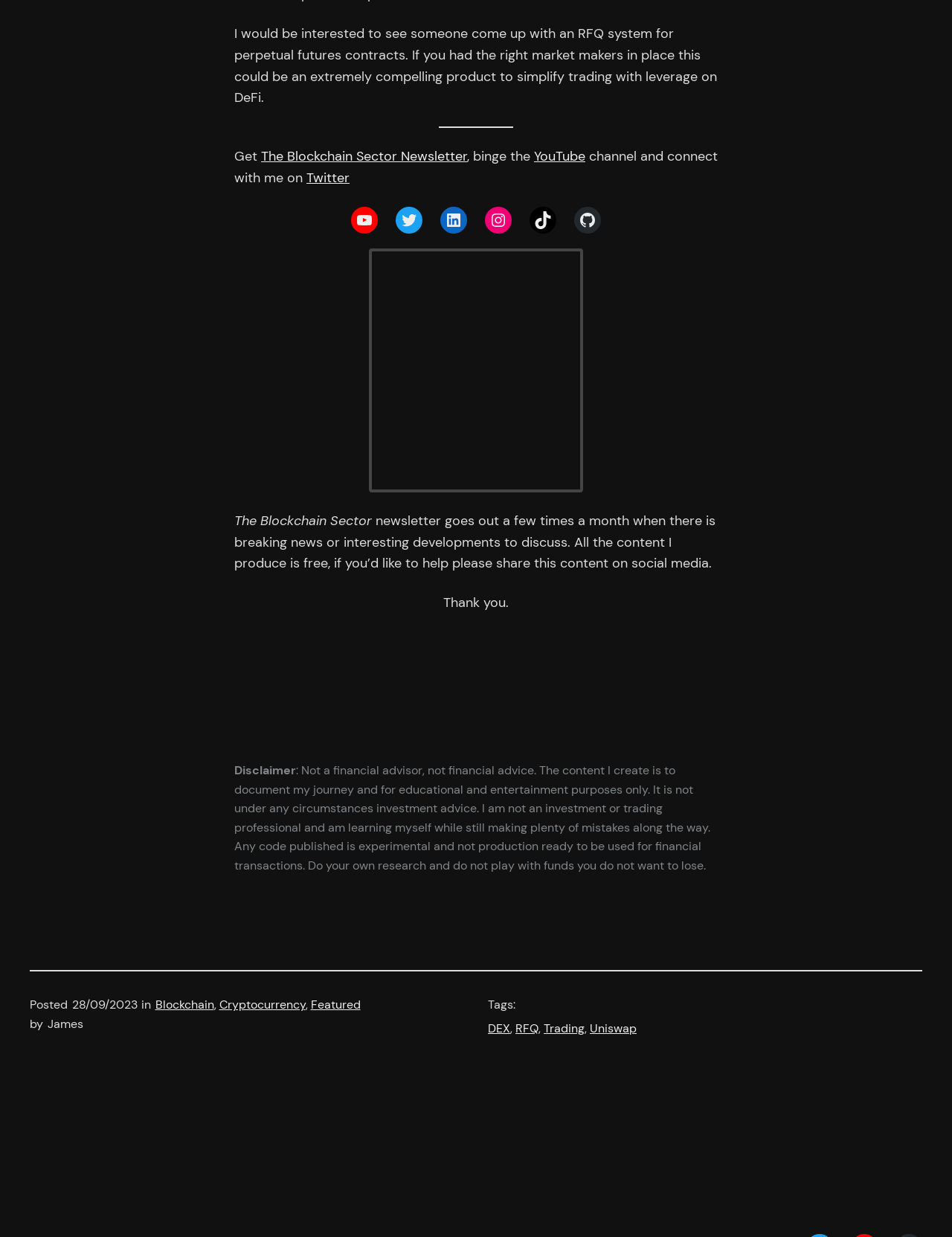Bounding box coordinates are specified in the format (top-left x, top-left y, bottom-right x, bottom-right y). All values are floating point numbers bounded between 0 and 1. Please provide the bounding box coordinate of the region this sentence describes: The Blockchain Sector Newsletter

[0.274, 0.119, 0.491, 0.134]